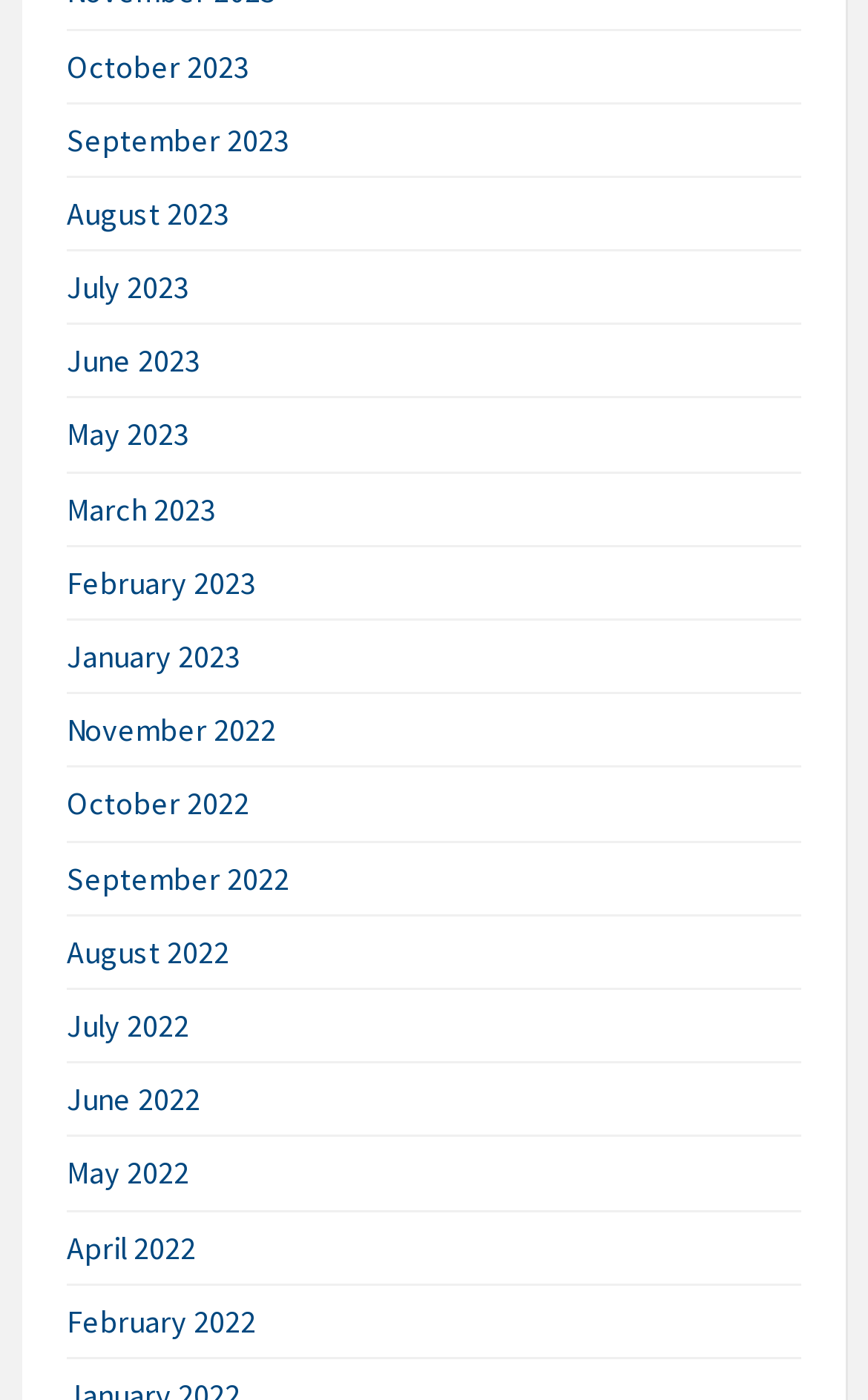From the webpage screenshot, predict the bounding box of the UI element that matches this description: "March 2023".

[0.077, 0.349, 0.249, 0.378]